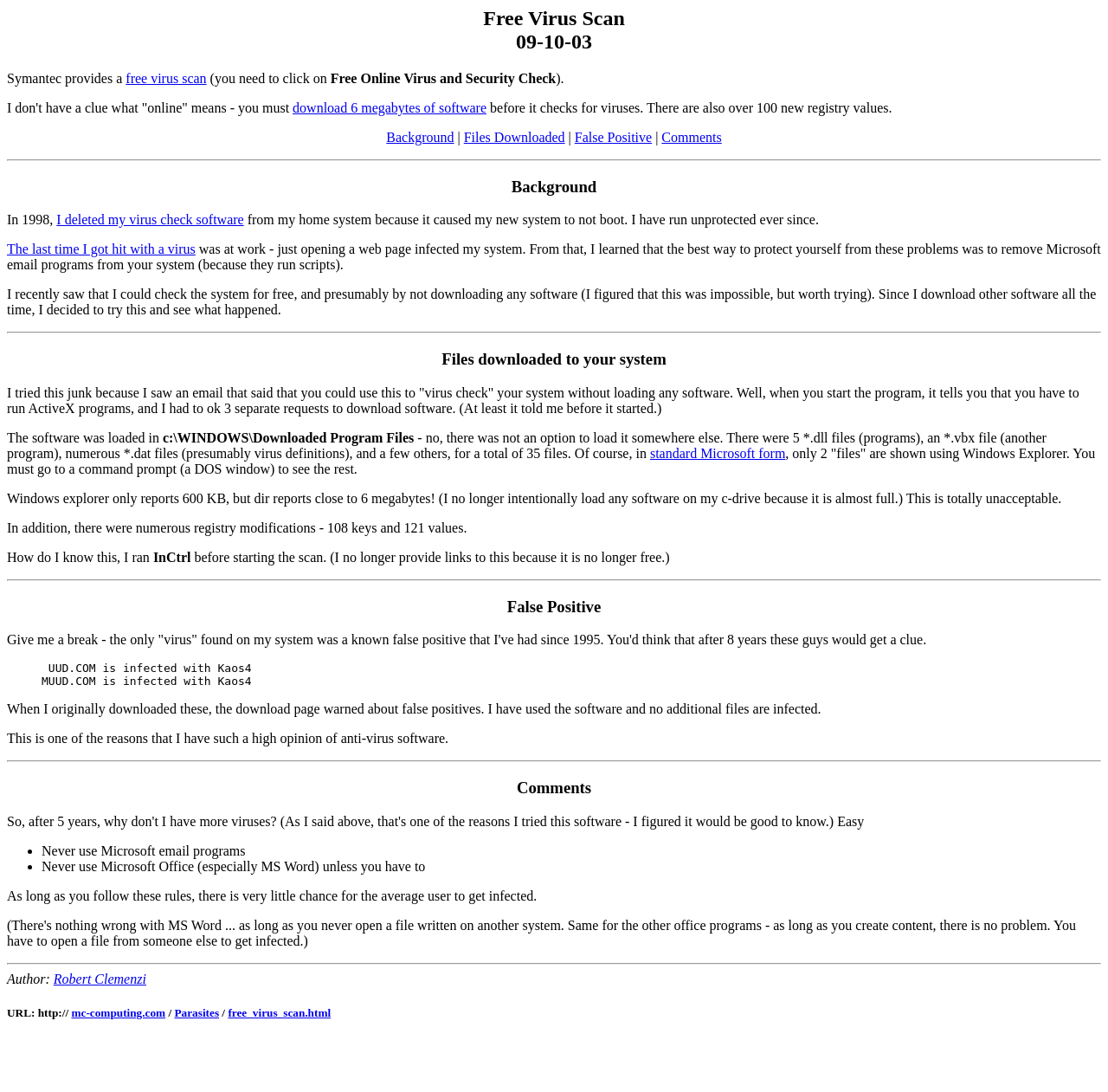Provide the bounding box coordinates of the HTML element this sentence describes: "free virus scan". The bounding box coordinates consist of four float numbers between 0 and 1, i.e., [left, top, right, bottom].

[0.114, 0.065, 0.186, 0.078]